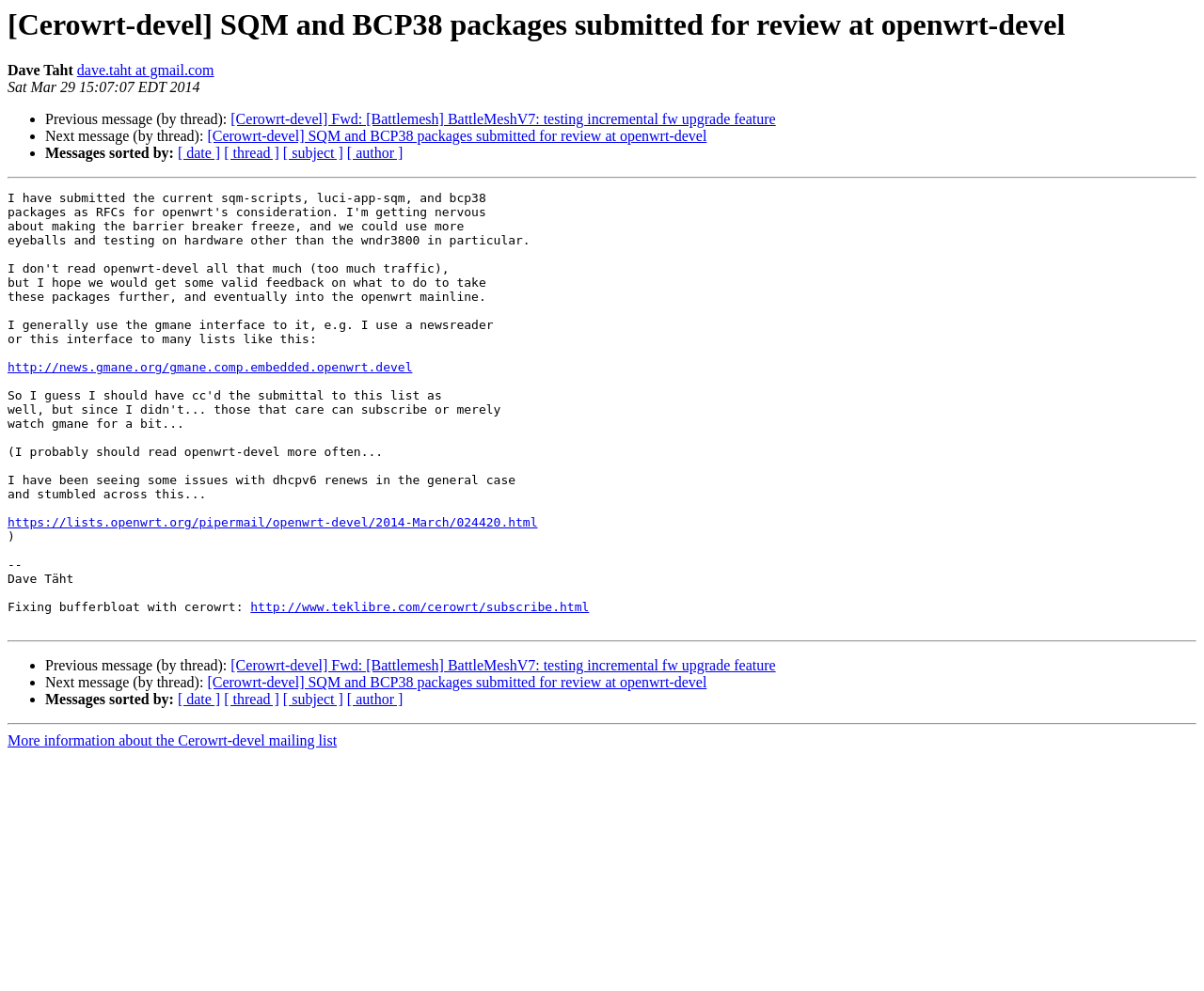From the given element description: "seo service in malaysia", find the bounding box for the UI element. Provide the coordinates as four float numbers between 0 and 1, in the order [left, top, right, bottom].

None